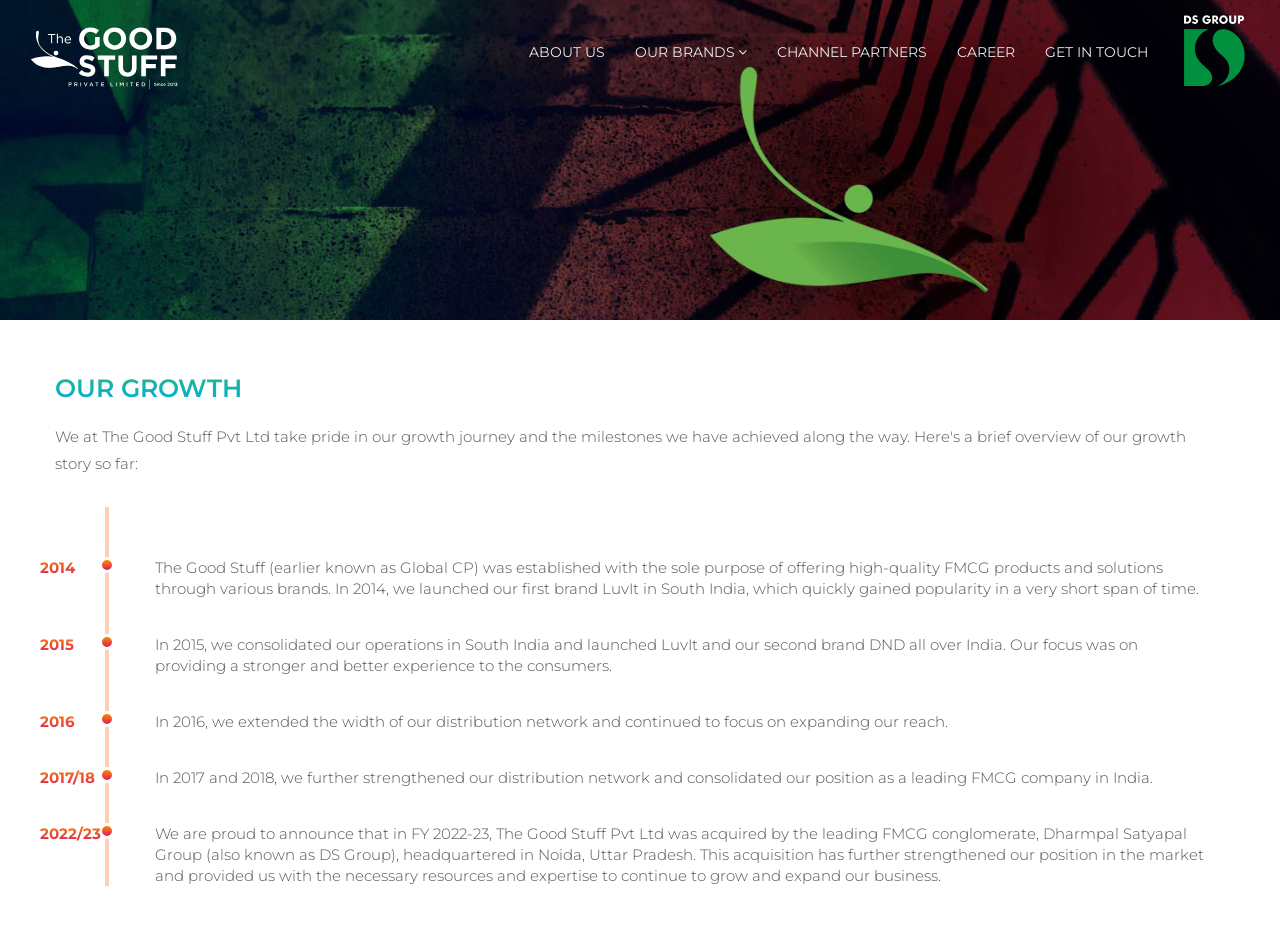Given the element description, predict the bounding box coordinates in the format (top-left x, top-left y, bottom-right x, bottom-right y). Make sure all values are between 0 and 1. Here is the element description: Get In Touch

[0.816, 0.008, 0.897, 0.104]